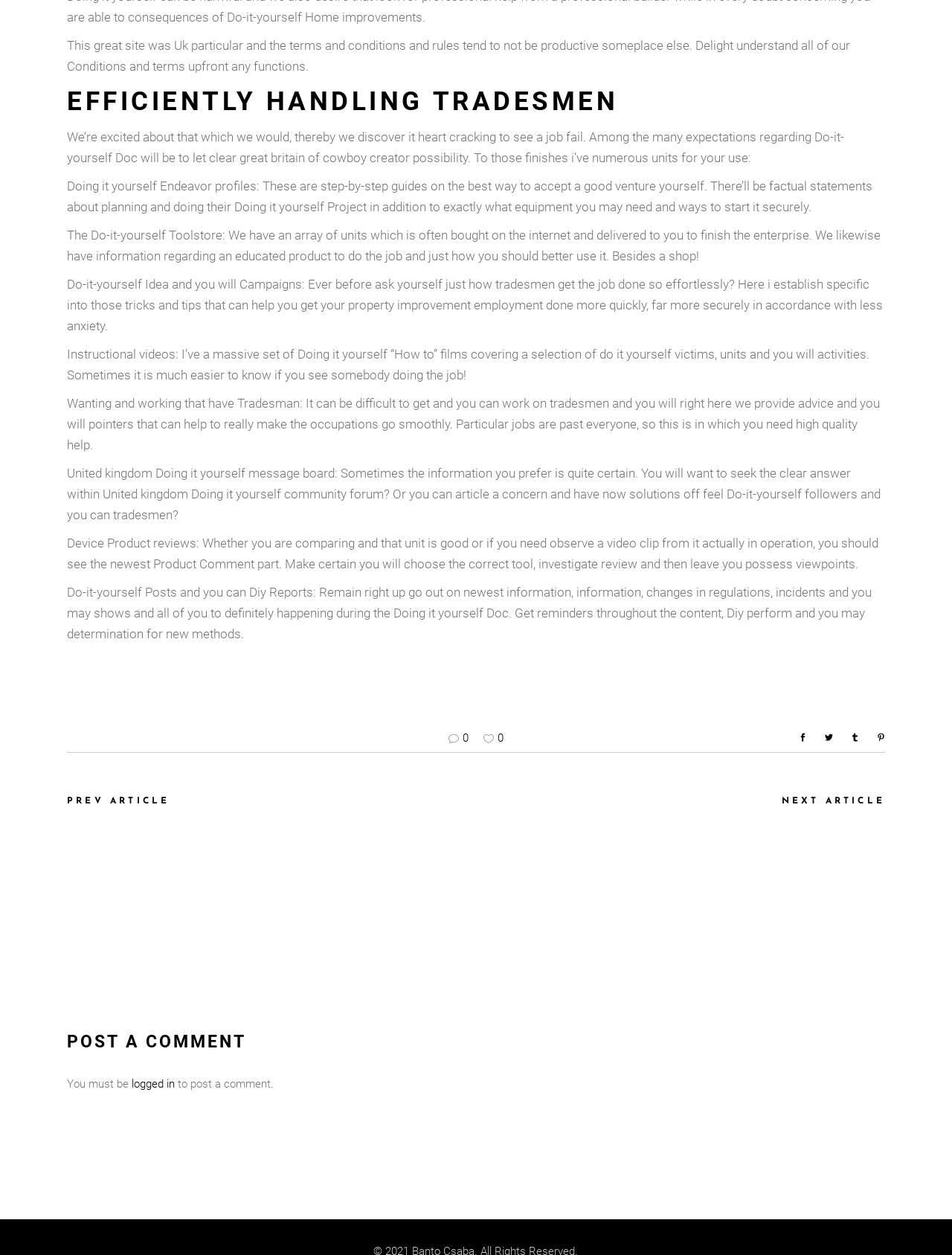What is the 'Do-it-yourself Toolstore' for?
Based on the screenshot, give a detailed explanation to answer the question.

The 'Do-it-yourself Toolstore' is a section of the website where users can buy DIY tools online and have them delivered. The section also provides information on the right tools to use for a particular job and how to use them effectively.